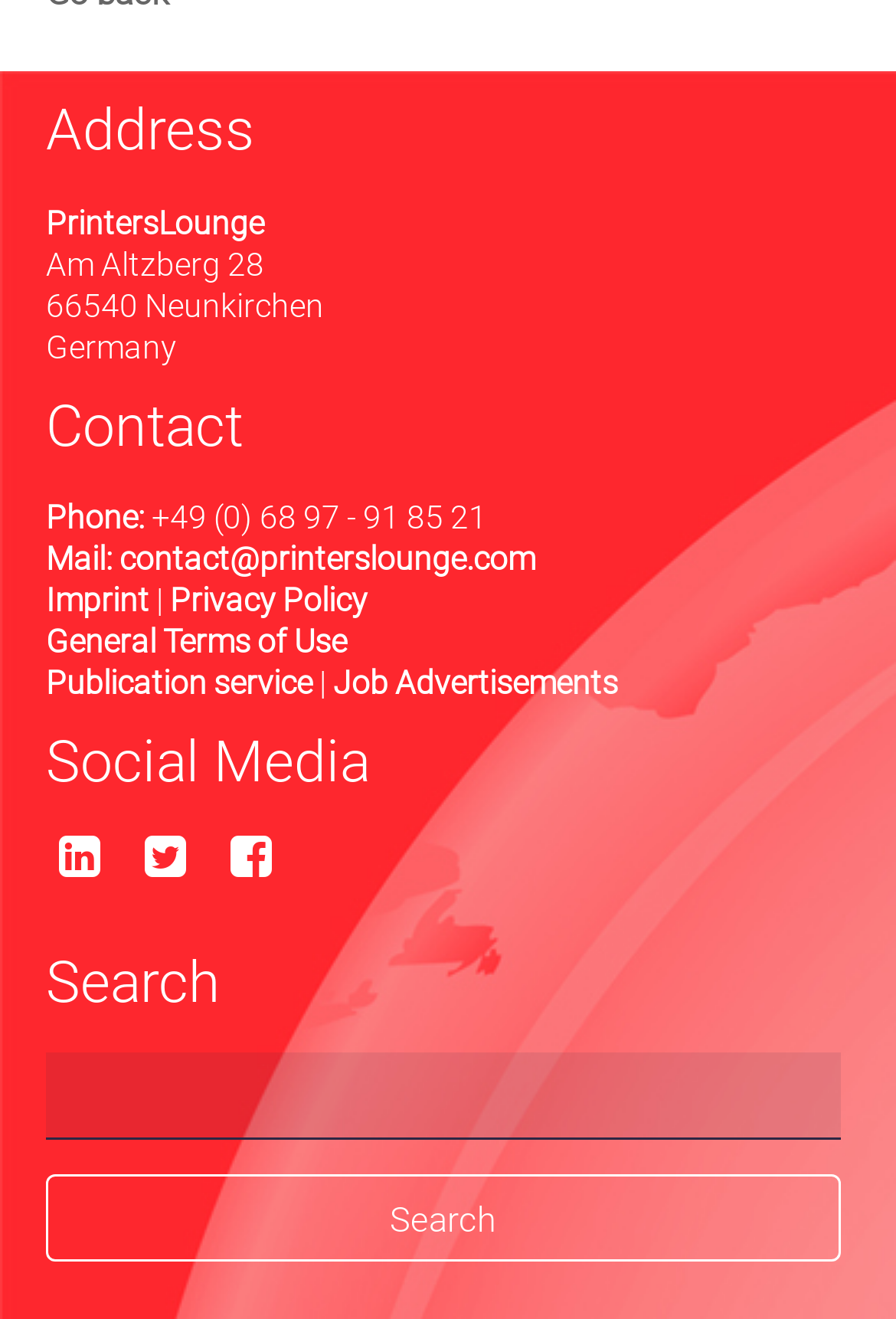Utilize the details in the image to give a detailed response to the question: What is the city of the company's address?

The city of the company's address can be found in the 'Address' section, where it is written as '66540 Neunkirchen'.